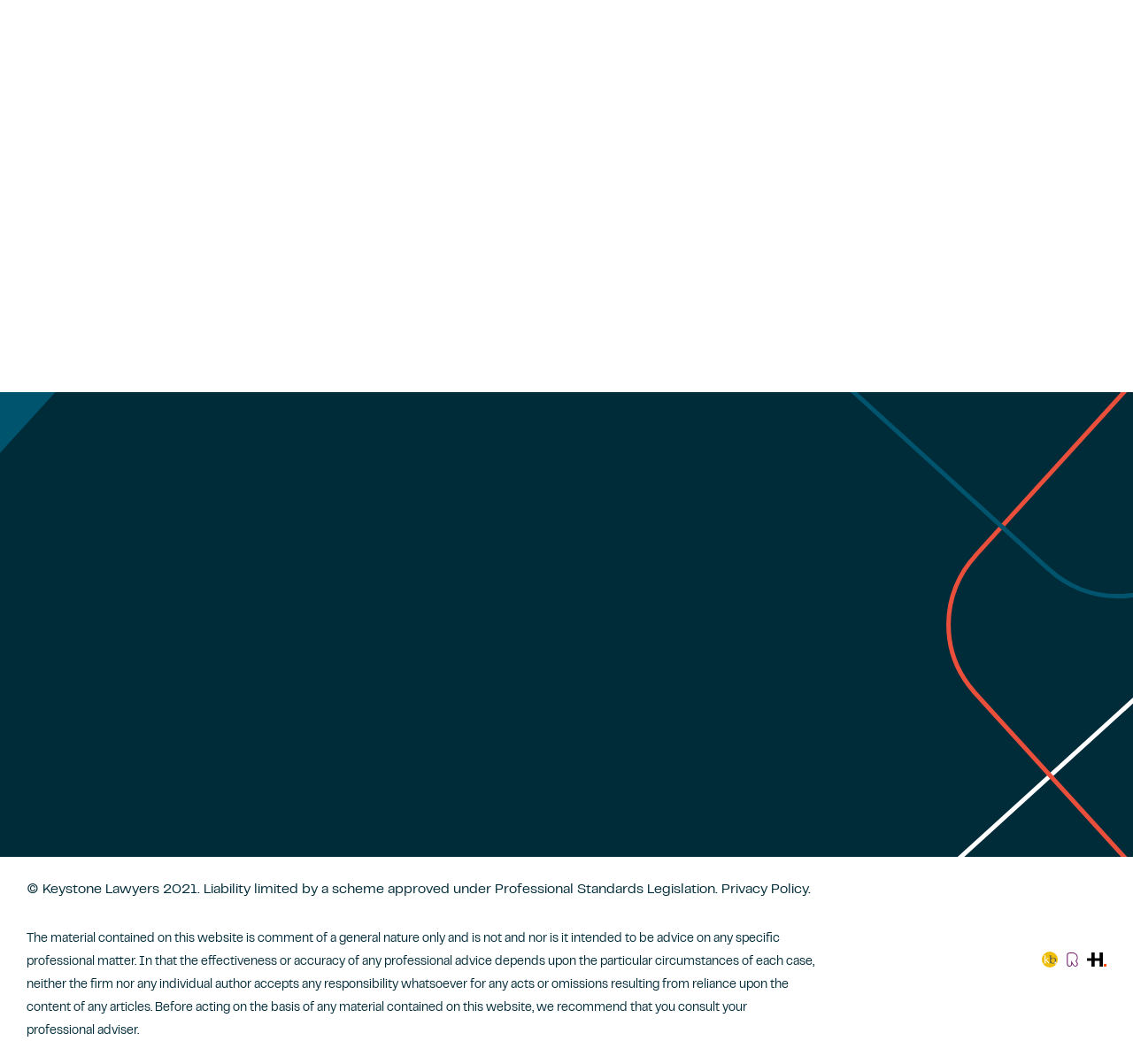Provide your answer in one word or a succinct phrase for the question: 
What is the address of the Newcastle office?

86 Darby Street Newcastle NSW 2300